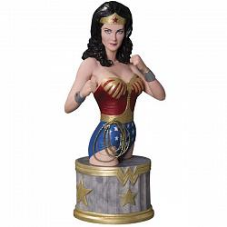Describe every important feature and element in the image comprehensively.

This intricately designed bust features Lynda Carter as Wonder Woman, capturing the iconic character's essence with remarkable detail. Dressed in her classic red and gold armor, complemented by a blue skirt adorned with stars, the statue presents Wonder Woman in a powerful, heroic pose. Her confident expression and flowing black hair enhance the dynamic representation of this beloved superhero. The base of the statue is crafted to resemble a stone pedestal, adding a touch of elegance to the piece. Ideal for collectors and fans of DC Comics, this statue exemplifies the strength and charm of Wonder Woman, making it a striking addition to any display. This collectible is available for advance order, promising quick shipping within 1-2 days.